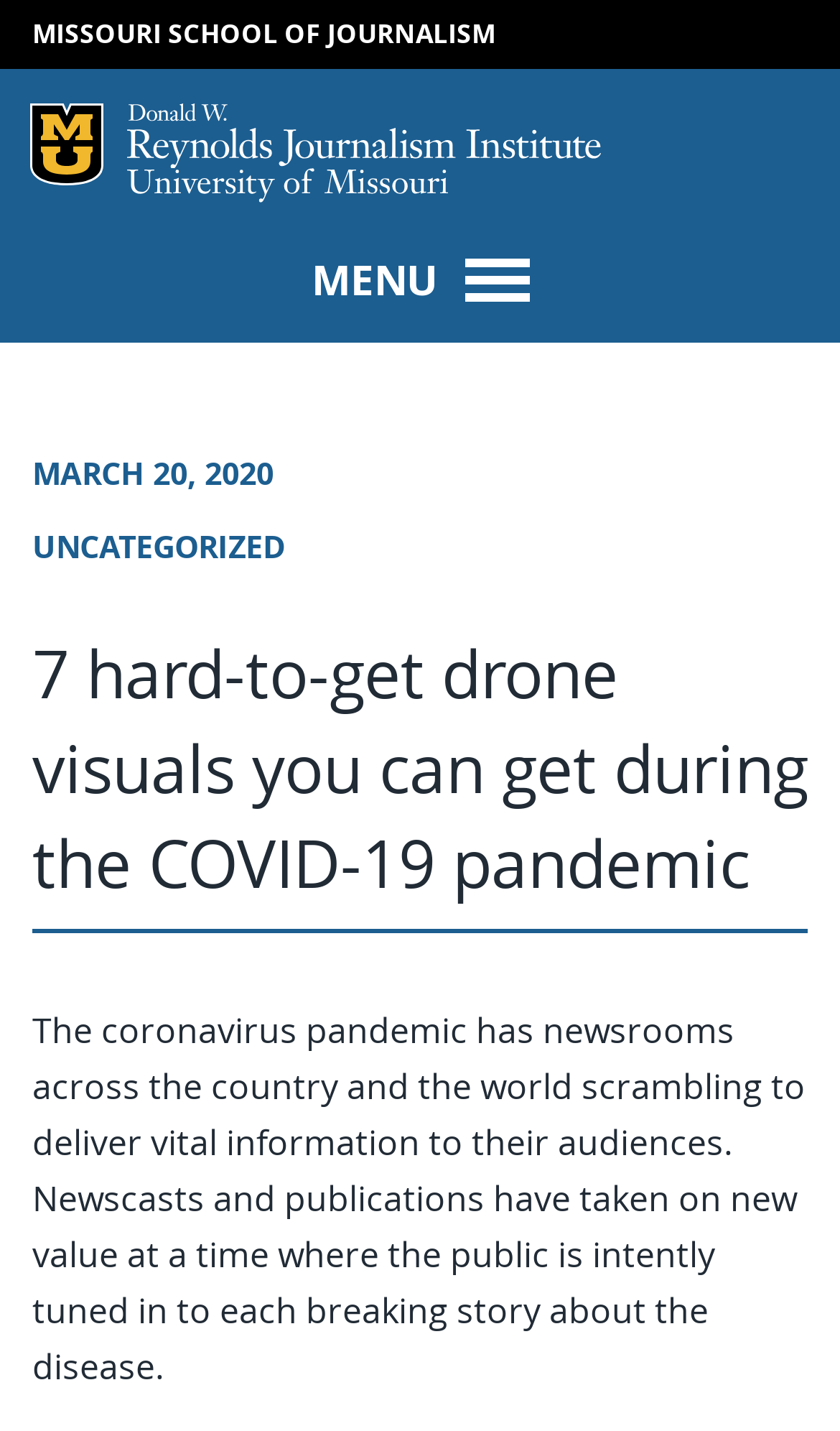Specify the bounding box coordinates (top-left x, top-left y, bottom-right x, bottom-right y) of the UI element in the screenshot that matches this description: e4education.co.uk

None